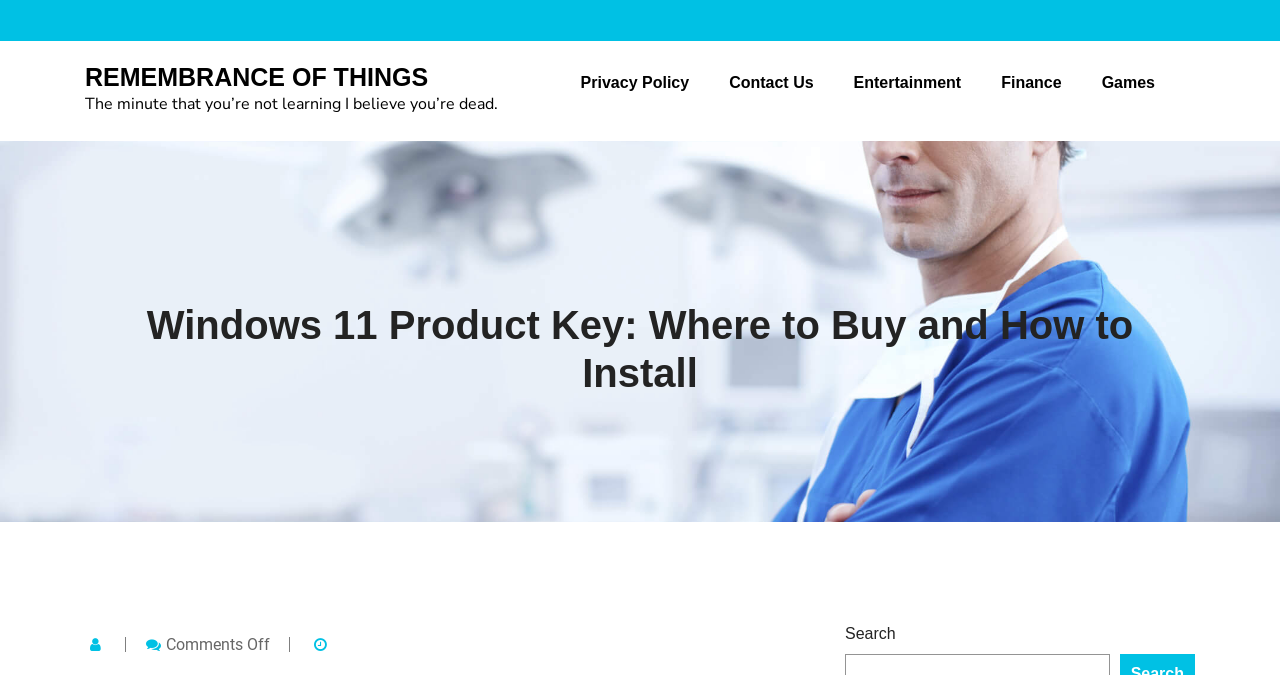Given the element description, predict the bounding box coordinates in the format (top-left x, top-left y, bottom-right x, bottom-right y). Make sure all values are between 0 and 1. Here is the element description: Games

[0.861, 0.076, 0.902, 0.17]